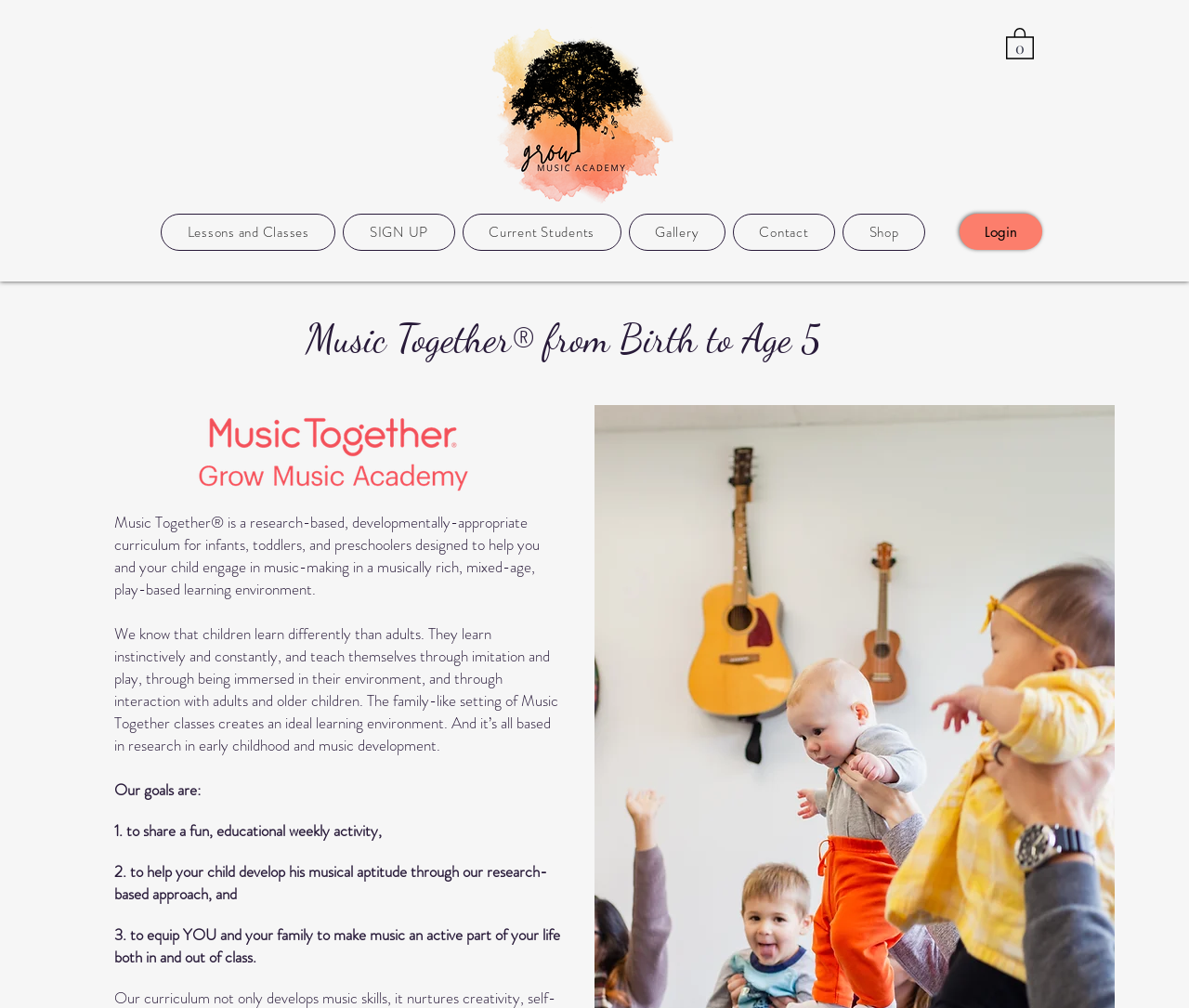Please identify the bounding box coordinates of the region to click in order to complete the task: "View the gallery". The coordinates must be four float numbers between 0 and 1, specified as [left, top, right, bottom].

[0.529, 0.212, 0.61, 0.249]